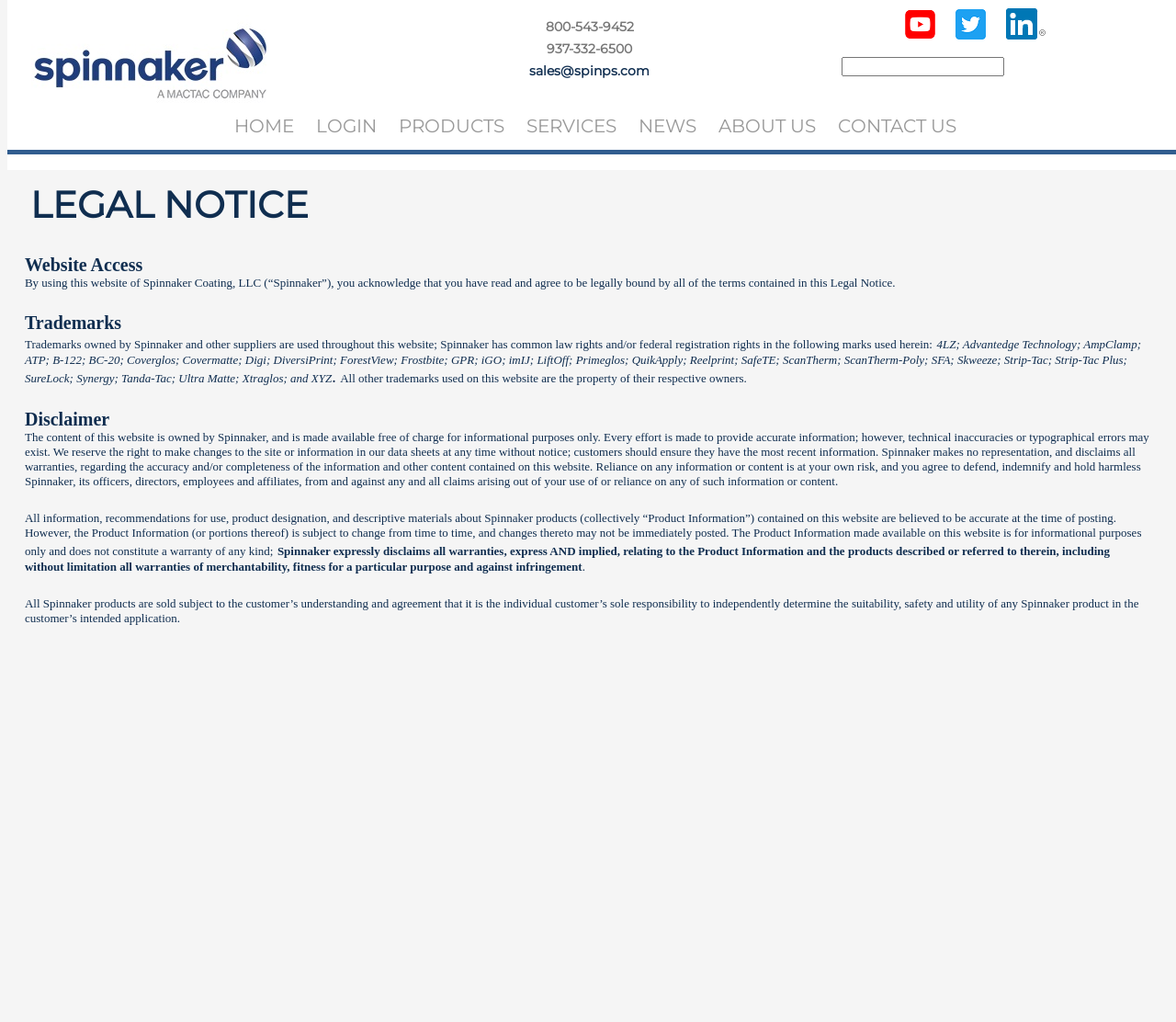Describe all the key features and sections of the webpage thoroughly.

This webpage is about Trademarks, specifically those owned by Spinnaker Coating, LLC. At the top left, there is a Spinnaker logo, an image link. Below it, there are three headings displaying contact information: two phone numbers and an email address. To the right of these headings, there are three social media links: YouTube, Twitter, and LinkedIn, each with an image.

In the middle of the page, there is a search box, a textbox. Above it, there is a navigation menu with seven links: HOME, LOGIN, PRODUCTS, SERVICES, NEWS, ABOUT US, and CONTACT US.

The main content of the page is divided into two sections: LEGAL NOTICE and Trademarks. The LEGAL NOTICE section is at the top right and contains a heading and two paragraphs of text. The Trademarks section is below it and lists the trademarks owned by Spinnaker and other suppliers. There are 24 trademarks listed, including 4LZ, Advantedge Technology, and Xtraglos.

Below the list of trademarks, there is a paragraph of text stating that all other trademarks used on the website are the property of their respective owners. The Disclaimer section follows, which contains three paragraphs of text. The first paragraph explains that the content of the website is owned by Spinnaker and is made available for informational purposes only. The second paragraph disclaims all warranties regarding the accuracy and completeness of the information on the website. The third paragraph states that all Spinnaker products are sold subject to the customer's understanding and agreement that it is their sole responsibility to determine the suitability, safety, and utility of any Spinnaker product in their intended application.